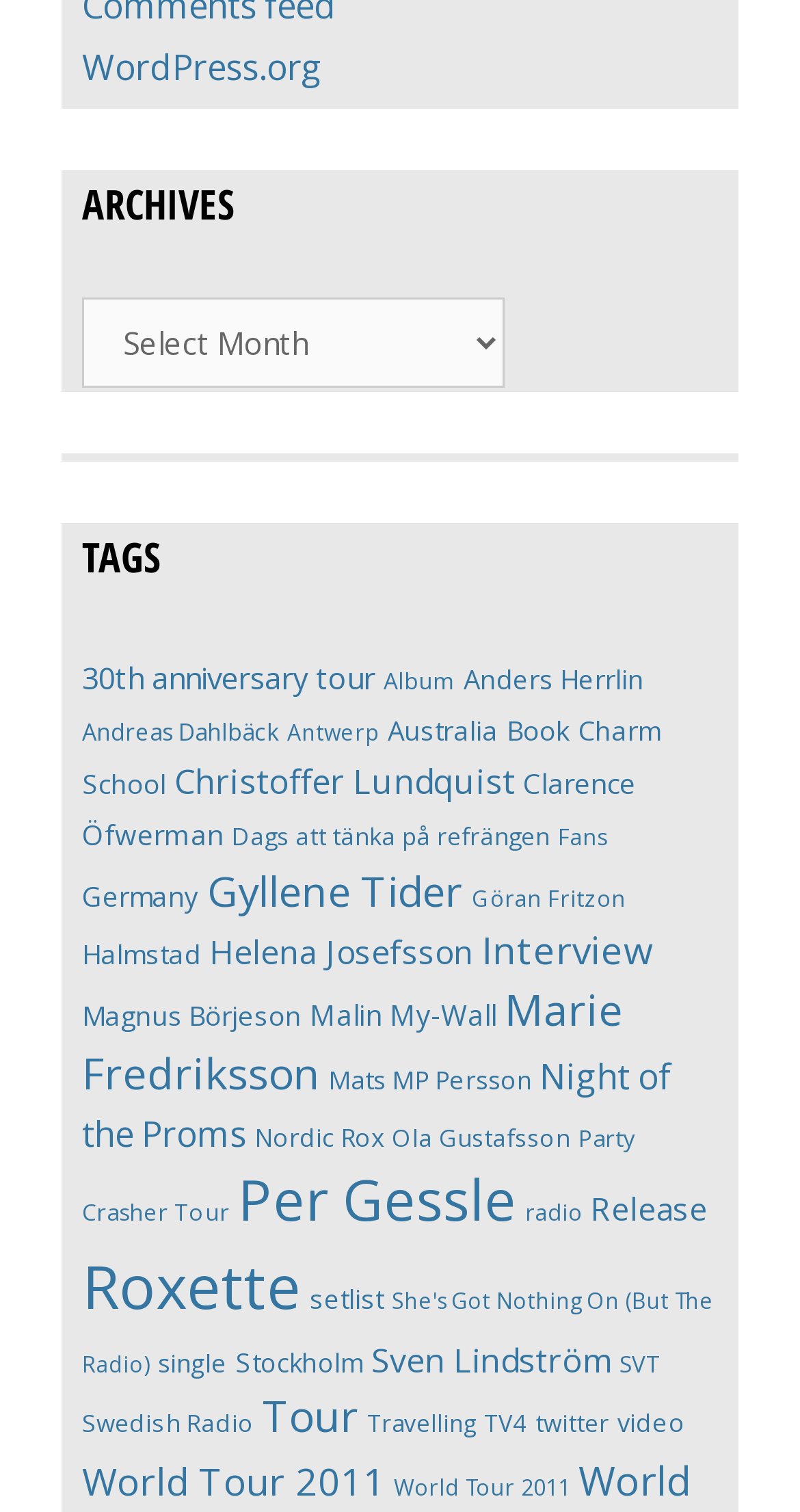Highlight the bounding box coordinates of the region I should click on to meet the following instruction: "View the archives of 'Anders Herrlin'".

[0.579, 0.437, 0.805, 0.461]